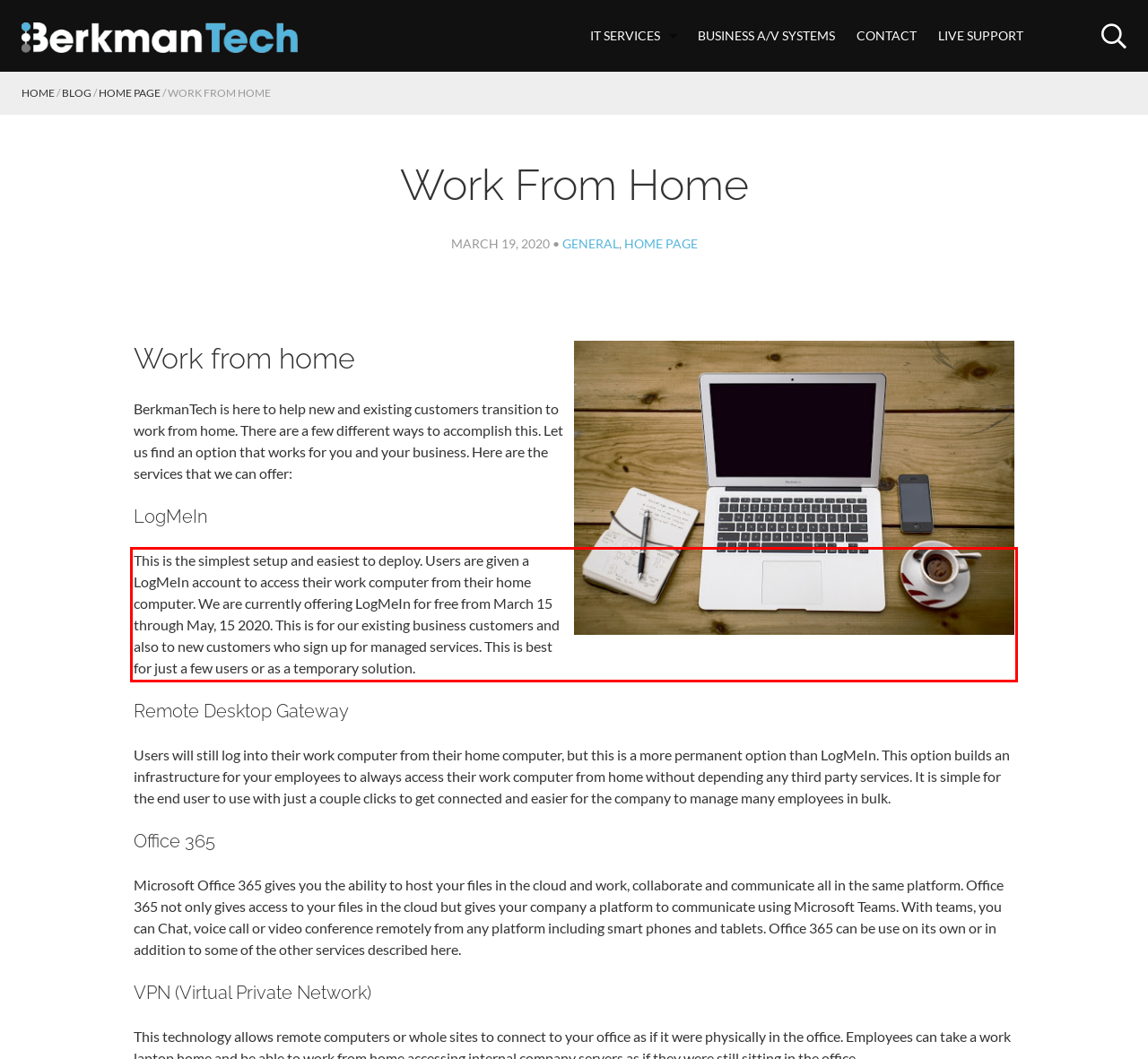From the screenshot of the webpage, locate the red bounding box and extract the text contained within that area.

This is the simplest setup and easiest to deploy. Users are given a LogMeIn account to access their work computer from their home computer. We are currently offering LogMeIn for free from March 15 through May, 15 2020. This is for our existing business customers and also to new customers who sign up for managed services. This is best for just a few users or as a temporary solution.